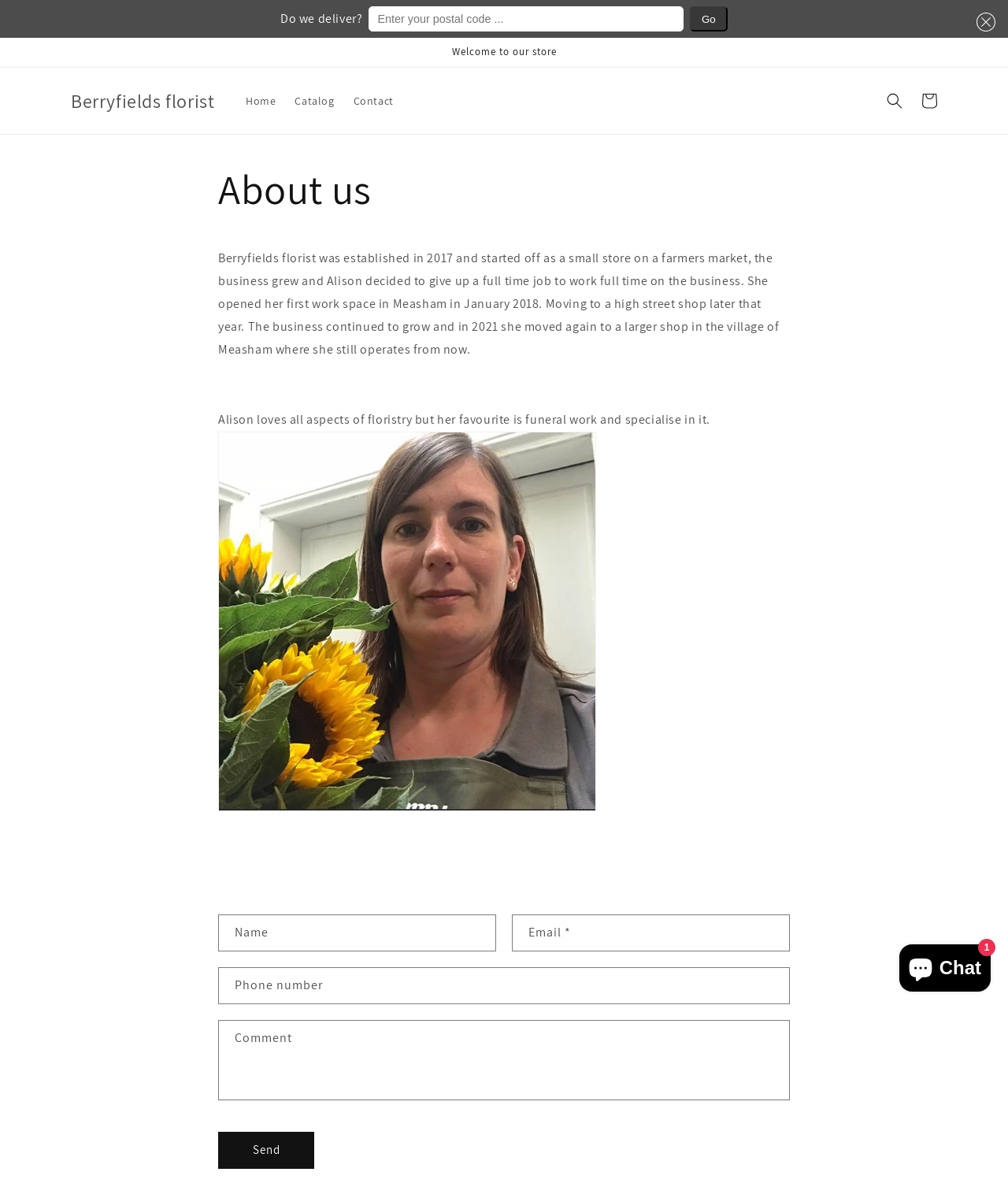What is the purpose of the 'Contact form' section?
Please respond to the question with a detailed and informative answer.

I found the answer by looking at the 'Contact form' section, which contains text boxes for name, email, phone number, and comment, and a 'Send' button, suggesting that it is used to send a message to the florist.